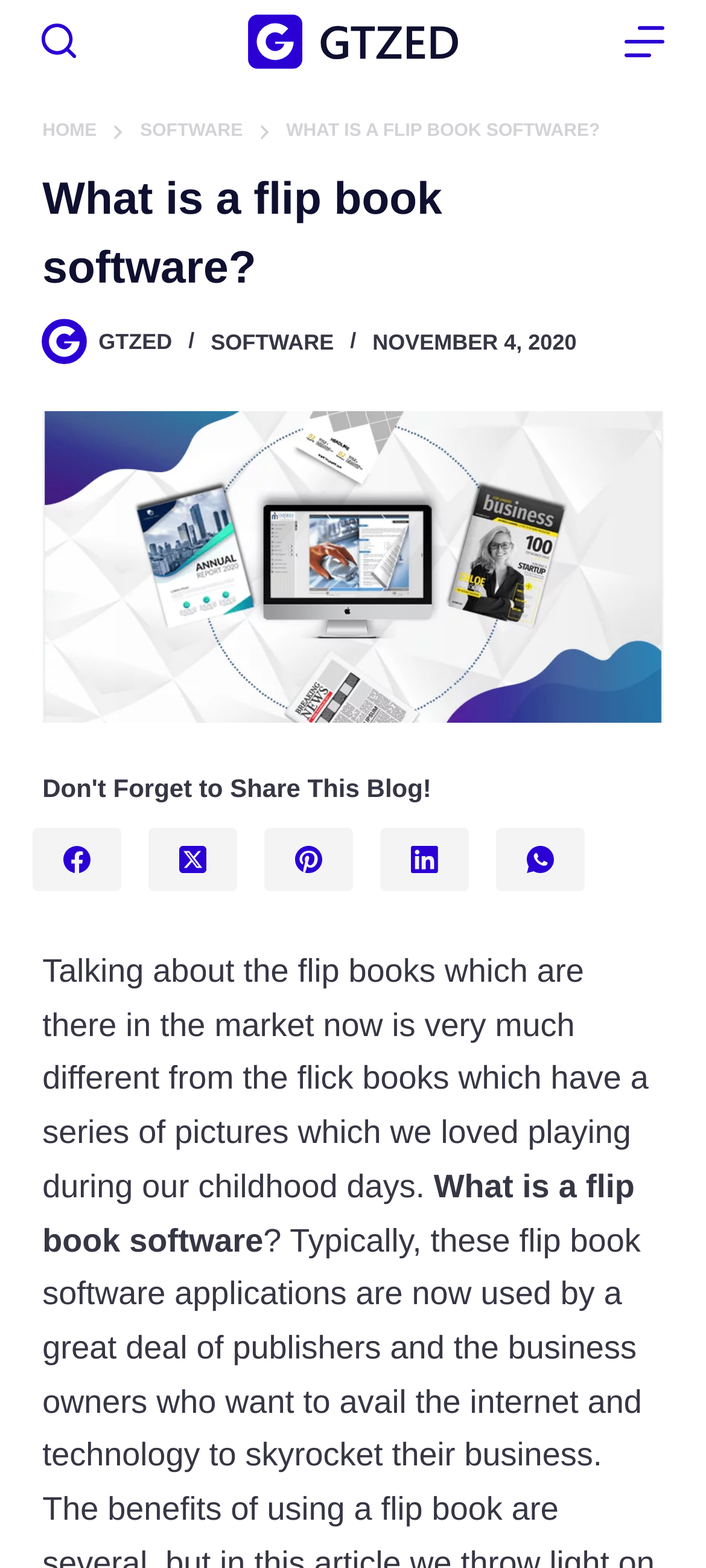Specify the bounding box coordinates of the area that needs to be clicked to achieve the following instruction: "view the gtzed logo".

[0.352, 0.009, 0.648, 0.043]